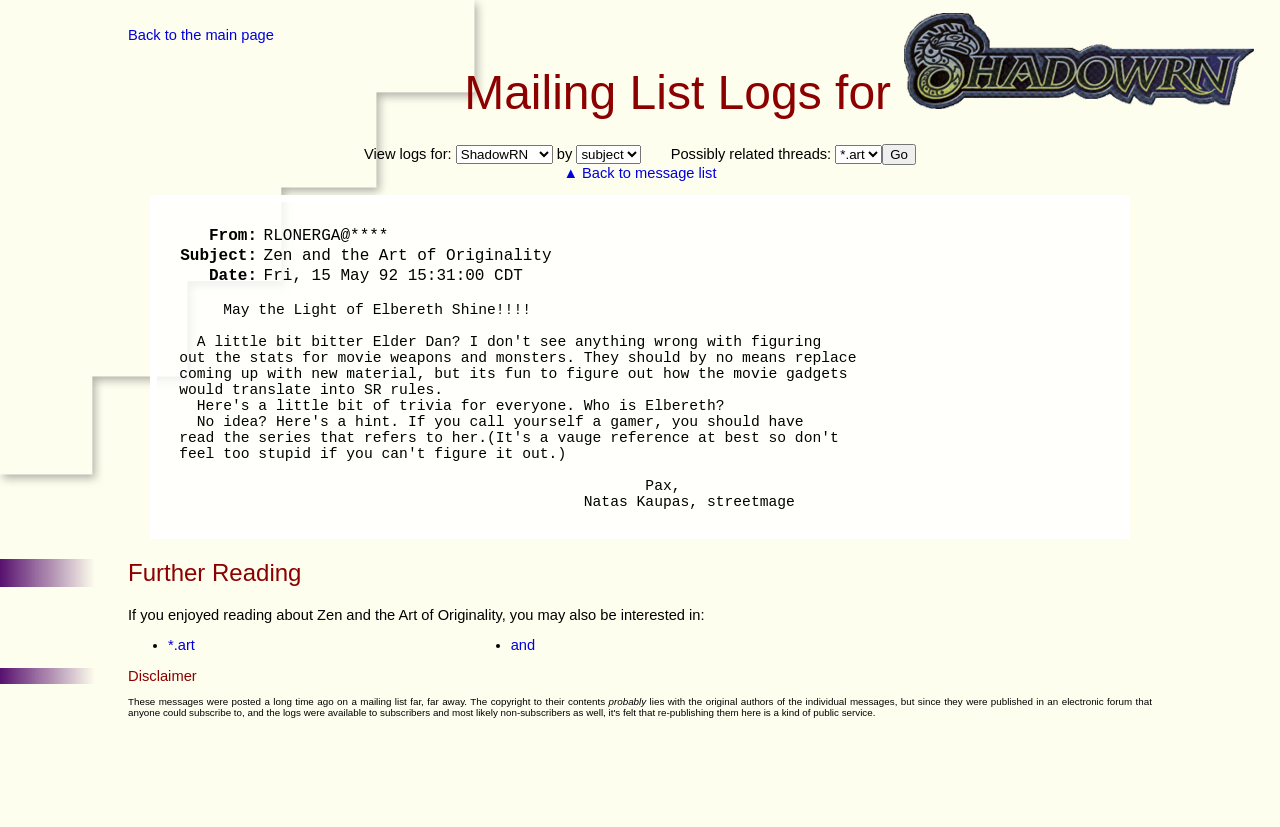Identify the bounding box coordinates of the region I need to click to complete this instruction: "Click to go to the message list".

[0.44, 0.199, 0.56, 0.219]